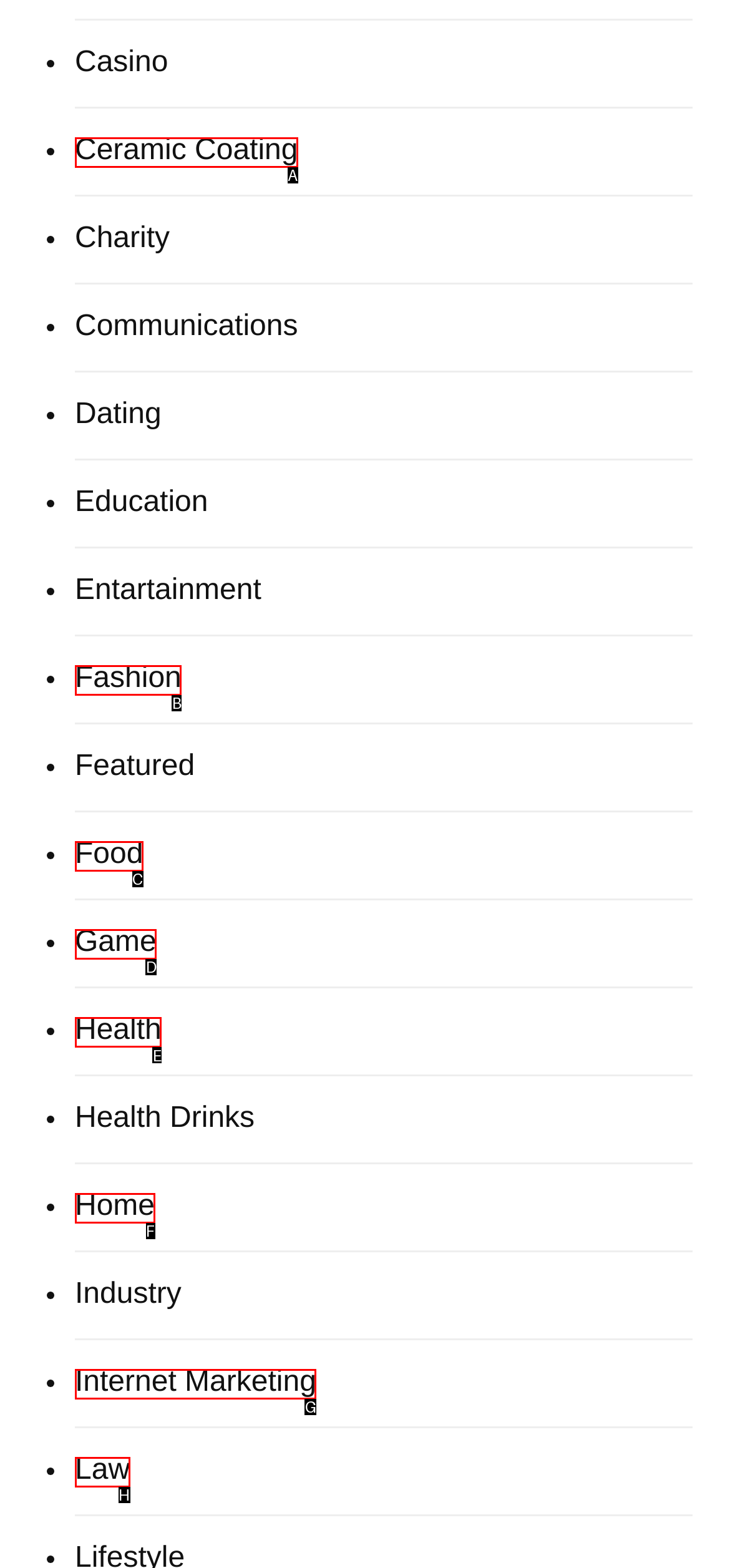Select the letter of the option that should be clicked to achieve the specified task: Go to Health. Respond with just the letter.

E